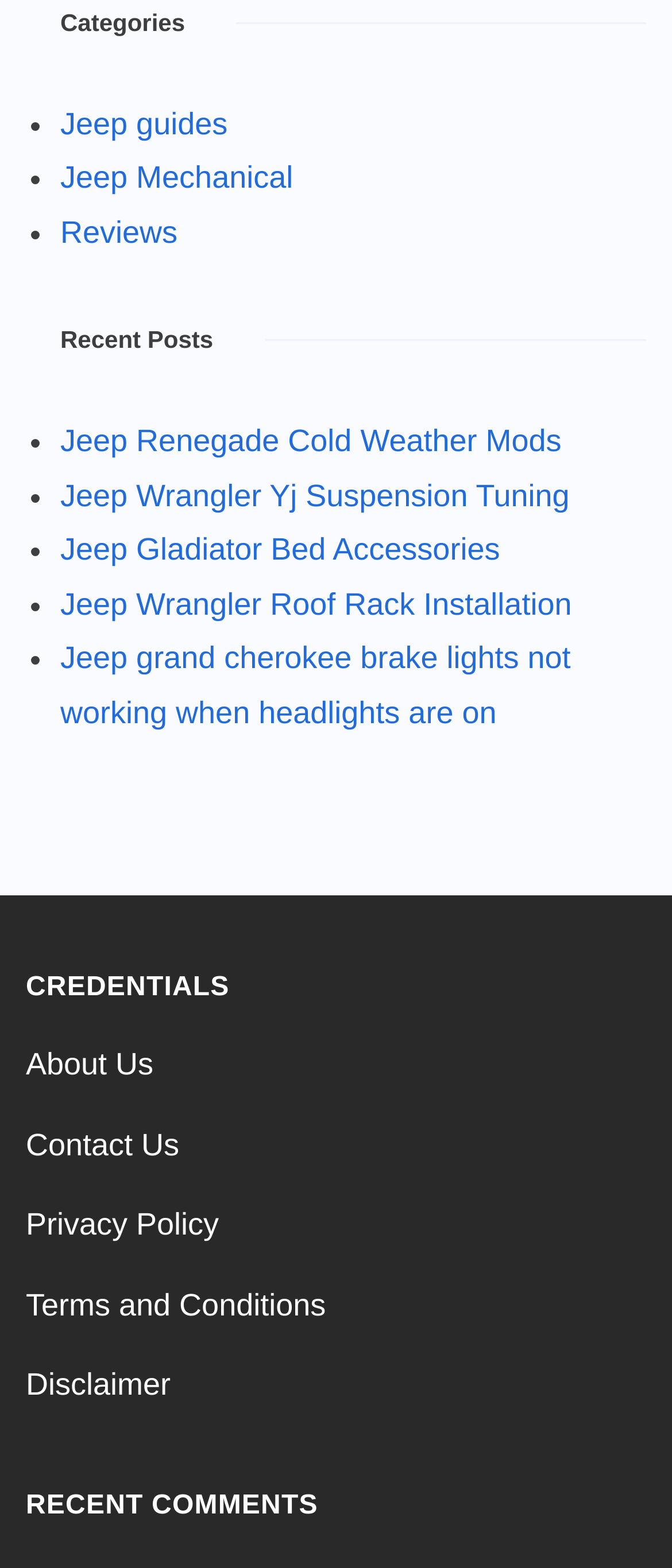Answer the question briefly using a single word or phrase: 
How many links are under the 'CREDENTIALS' heading?

5